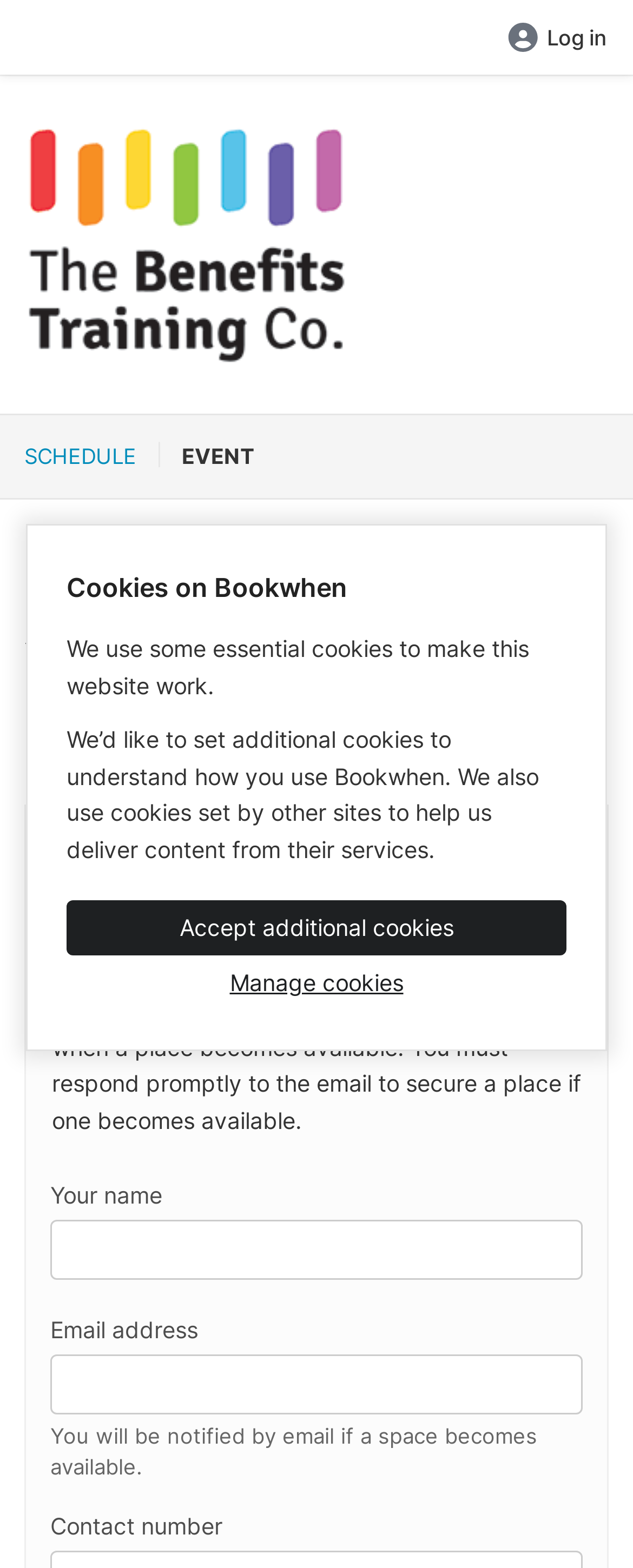What is the secondary navigation option?
Using the information from the image, provide a comprehensive answer to the question.

I found the secondary navigation option by looking at the navigation element that contains links to 'SCHEDULE' and 'EVENT' which is located below the image of 'The Benefits Training Co.'.